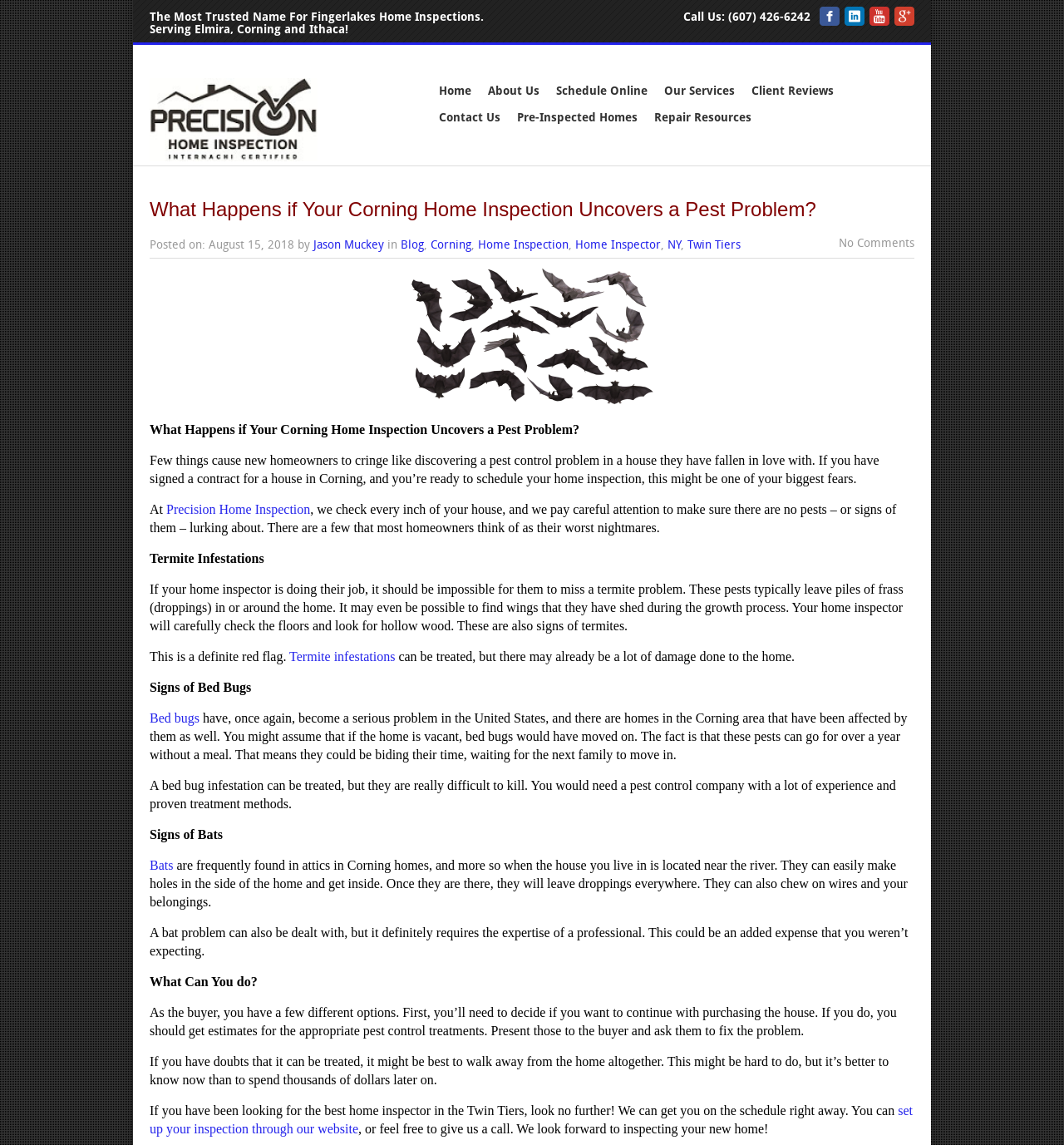Respond with a single word or phrase for the following question: 
What is the company name?

Precision Home Inspection